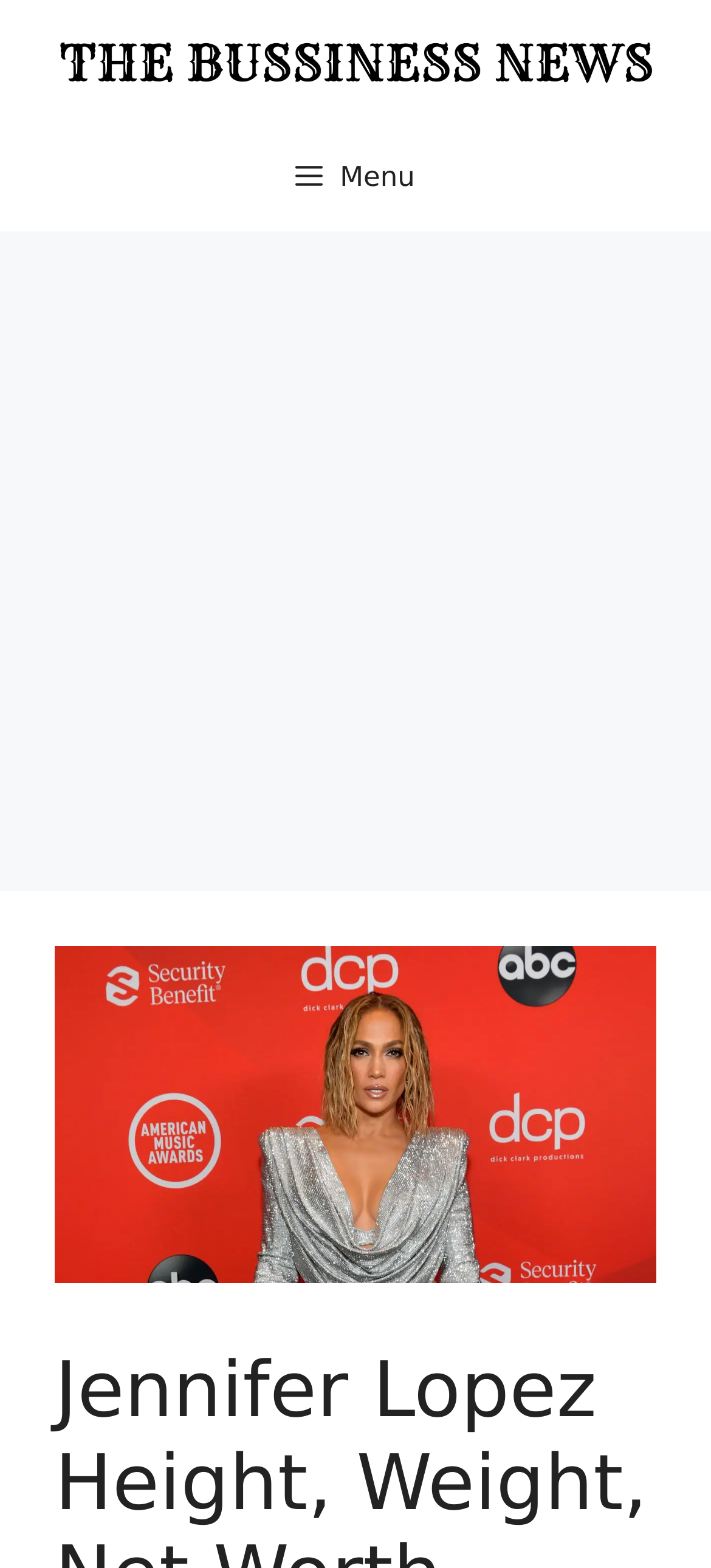Construct a thorough caption encompassing all aspects of the webpage.

The webpage is about Jennifer Lopez, featuring her height, weight, net worth, and bio. At the top of the page, there is a banner with the site's name, "thebussinessnews", accompanied by a logo image. Below the banner, a primary navigation menu is located, with a "Menu" button that can be expanded to reveal more options.

The main content area of the page is dominated by a large image of Jennifer Lopez, which takes up most of the space. Above the image, there is an advertisement iframe. The image of Jennifer Lopez is positioned near the center of the page, with some space above it and more space below it.

There are no visible text paragraphs or articles on the page, suggesting that the main content is primarily visual, with the image of Jennifer Lopez being the focal point. The overall layout is simple, with a clear hierarchy of elements and ample whitespace to separate the different sections of the page.